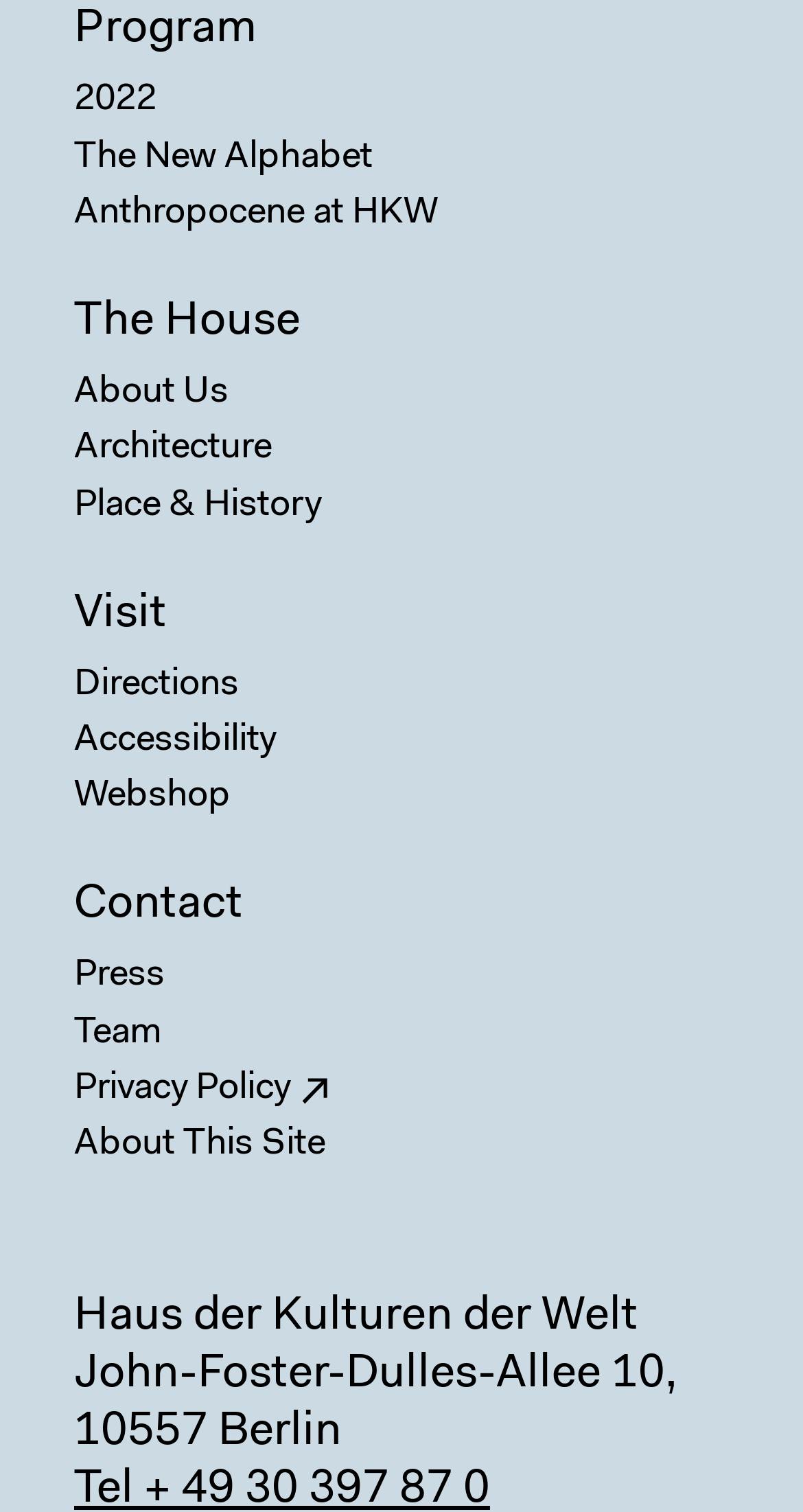What is the name of the cultural institution?
Based on the screenshot, give a detailed explanation to answer the question.

I found the answer by looking at the static text element at the bottom of the page, which reads 'Haus der Kulturen der Welt'.